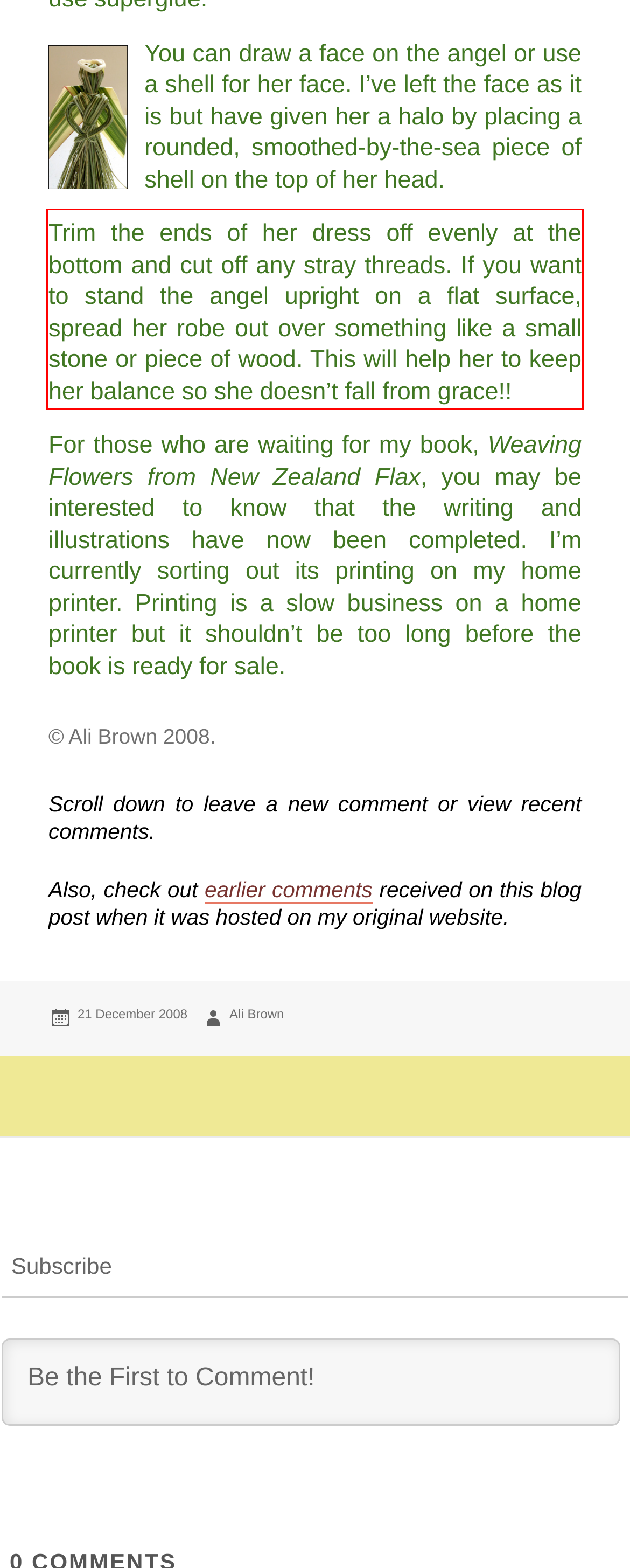Using the provided screenshot of a webpage, recognize and generate the text found within the red rectangle bounding box.

Trim the ends of her dress off evenly at the bottom and cut off any stray threads. If you want to stand the angel upright on a flat surface, spread her robe out over something like a small stone or piece of wood. This will help her to keep her balance so she doesn’t fall from grace!!